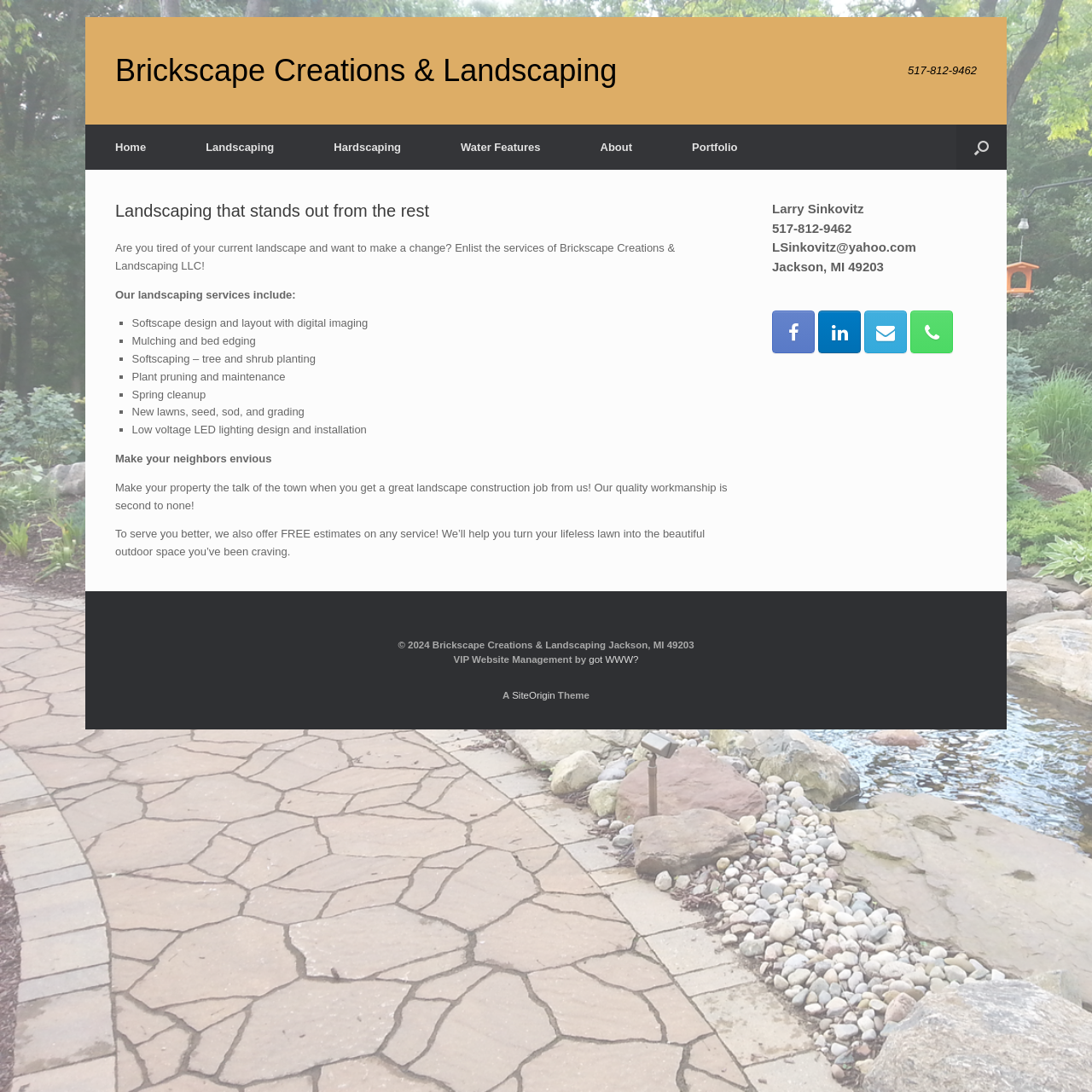Based on the image, give a detailed response to the question: What services does Brickscape Creations & Landscaping offer?

I found the services offered by Brickscape Creations & Landscaping by looking at the navigation menu at the top of the webpage, which includes links to 'Landscaping', 'Hardscaping', 'Water Features', and more.